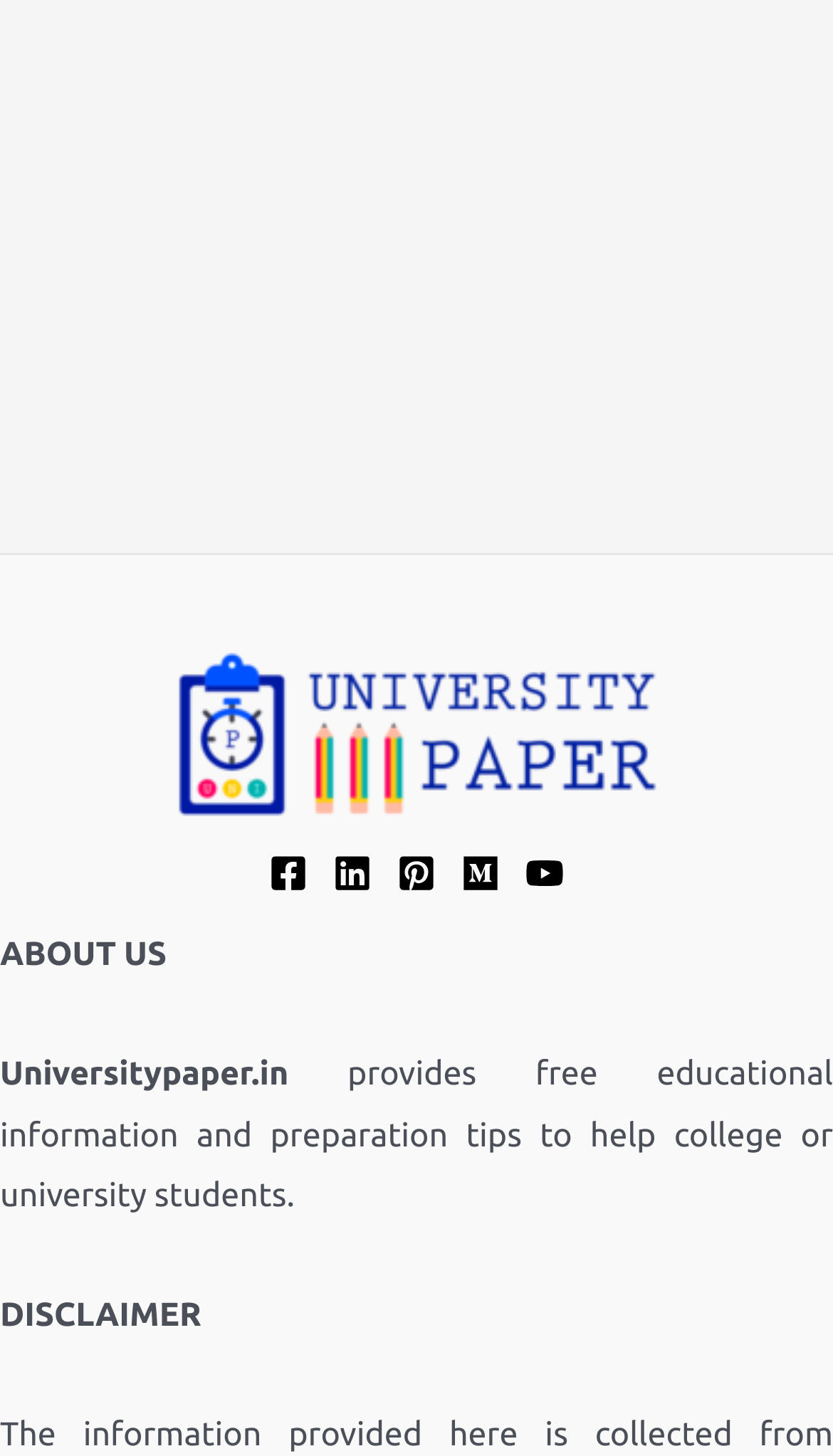Pinpoint the bounding box coordinates of the clickable area necessary to execute the following instruction: "visit Facebook". The coordinates should be given as four float numbers between 0 and 1, namely [left, top, right, bottom].

[0.323, 0.587, 0.369, 0.613]